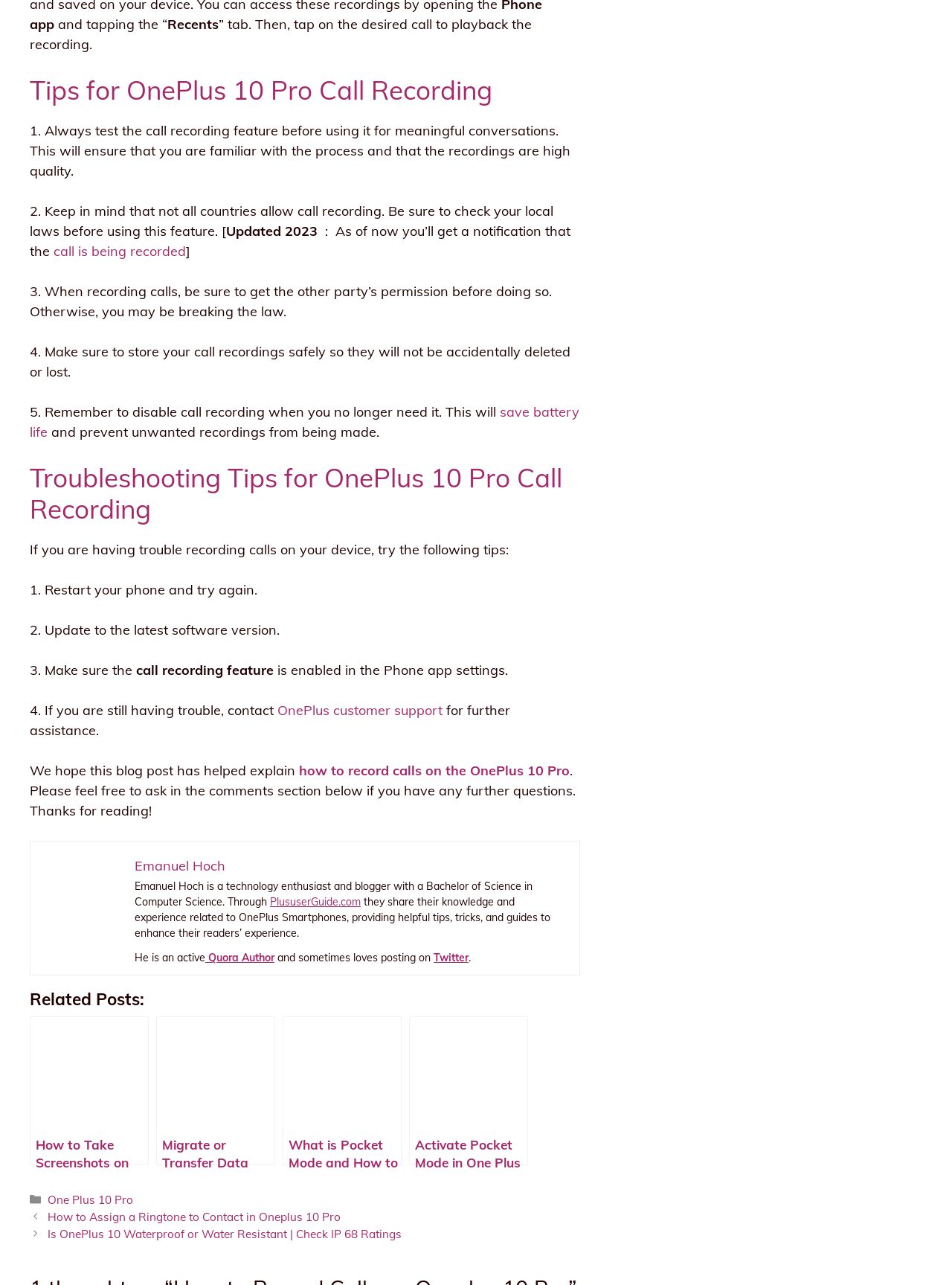Give a short answer using one word or phrase for the question:
What is the name of the website mentioned in the author's bio?

PlususerGuide.com